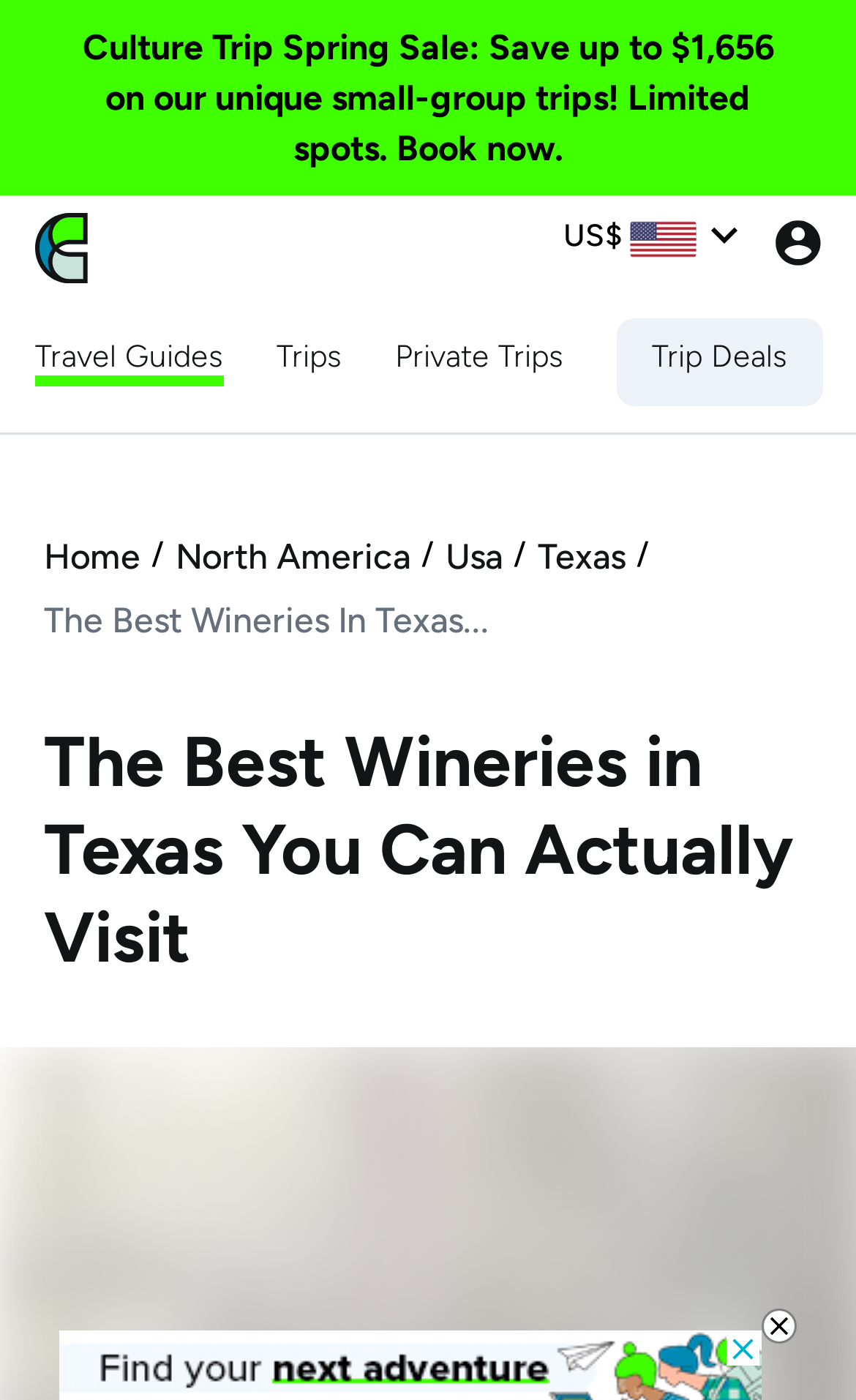Please find the bounding box for the UI element described by: "About".

None